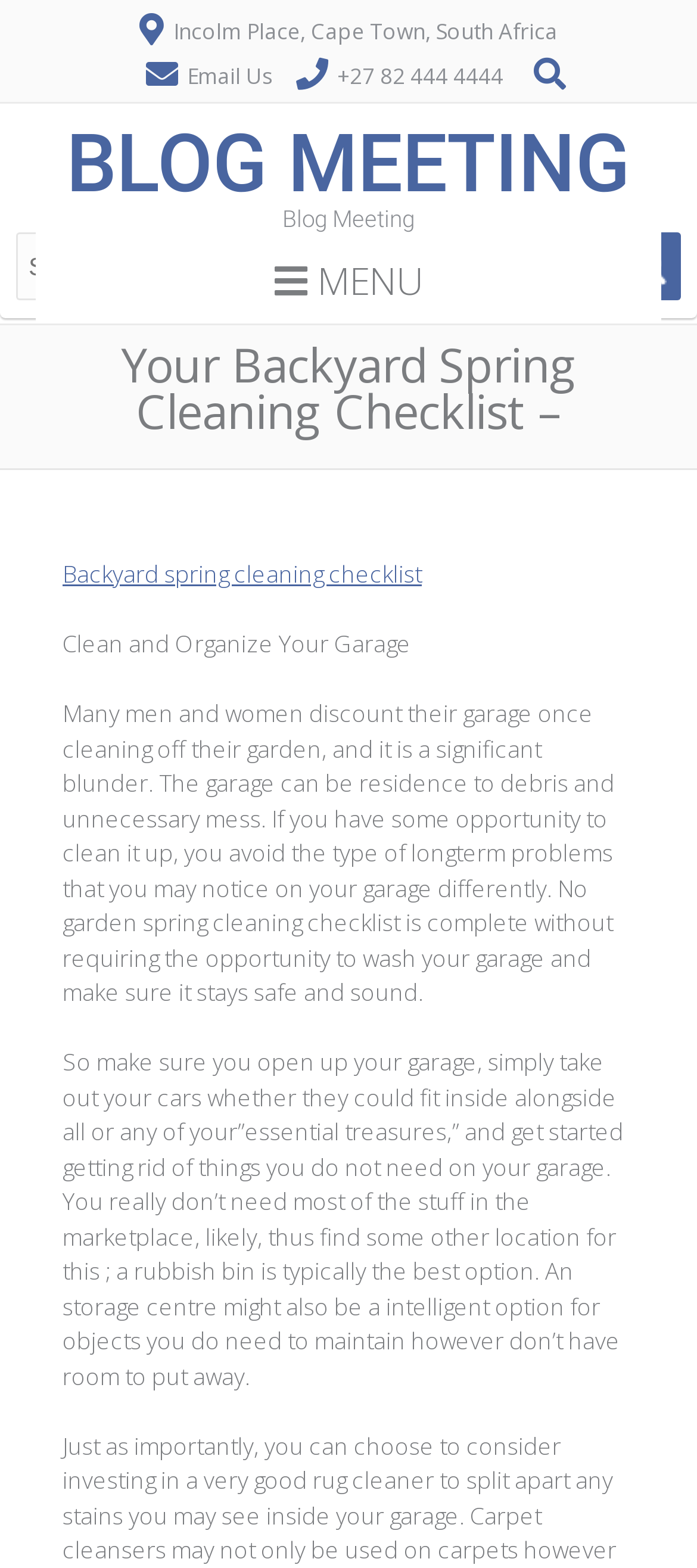From the details in the image, provide a thorough response to the question: What is the location of the blog meeting?

I found the location of the blog meeting by looking at the static text element at the top of the page, which reads 'Incolm Place, Cape Town, South Africa'.